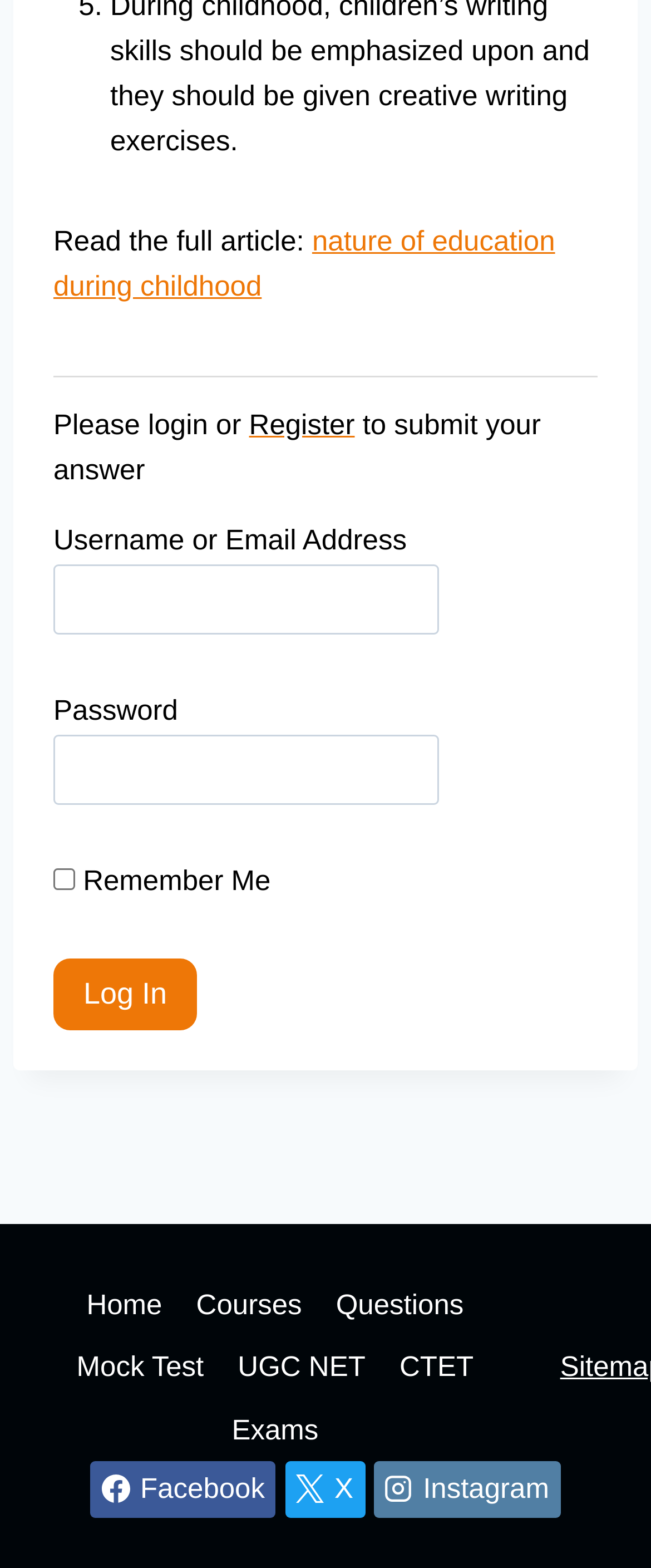Can you specify the bounding box coordinates of the area that needs to be clicked to fulfill the following instruction: "Click the 'Facebook' link"?

[0.139, 0.932, 0.424, 0.968]